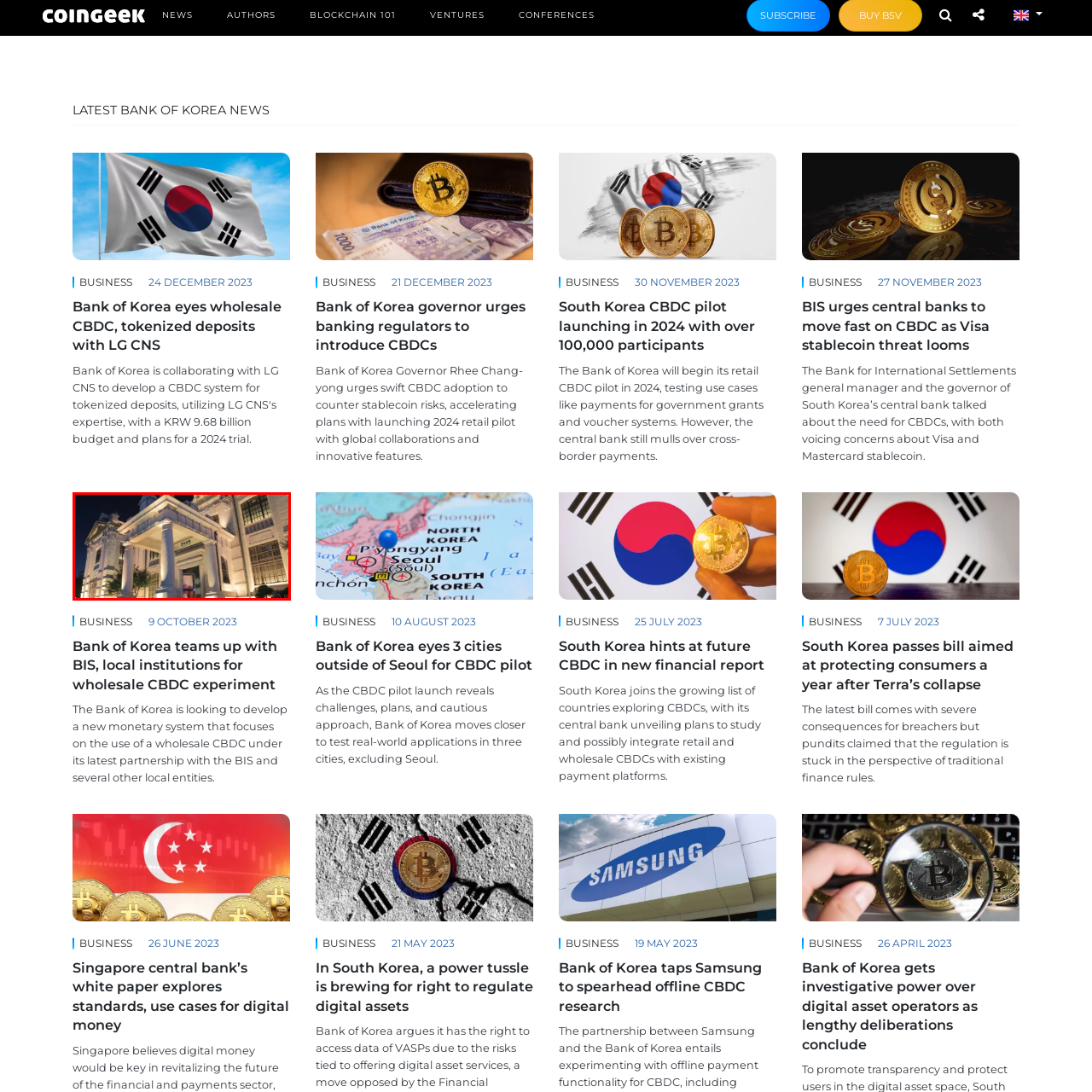What is the Bank of Korea exploring in terms of monetary systems?
Inspect the image enclosed within the red bounding box and provide a detailed answer to the question, using insights from the image.

According to the caption, the Bank of Korea is exploring initiatives related to wholesale Central Bank Digital Currencies (CBDCs) as part of its efforts to innovate financial systems for a future that embraces digital currencies.